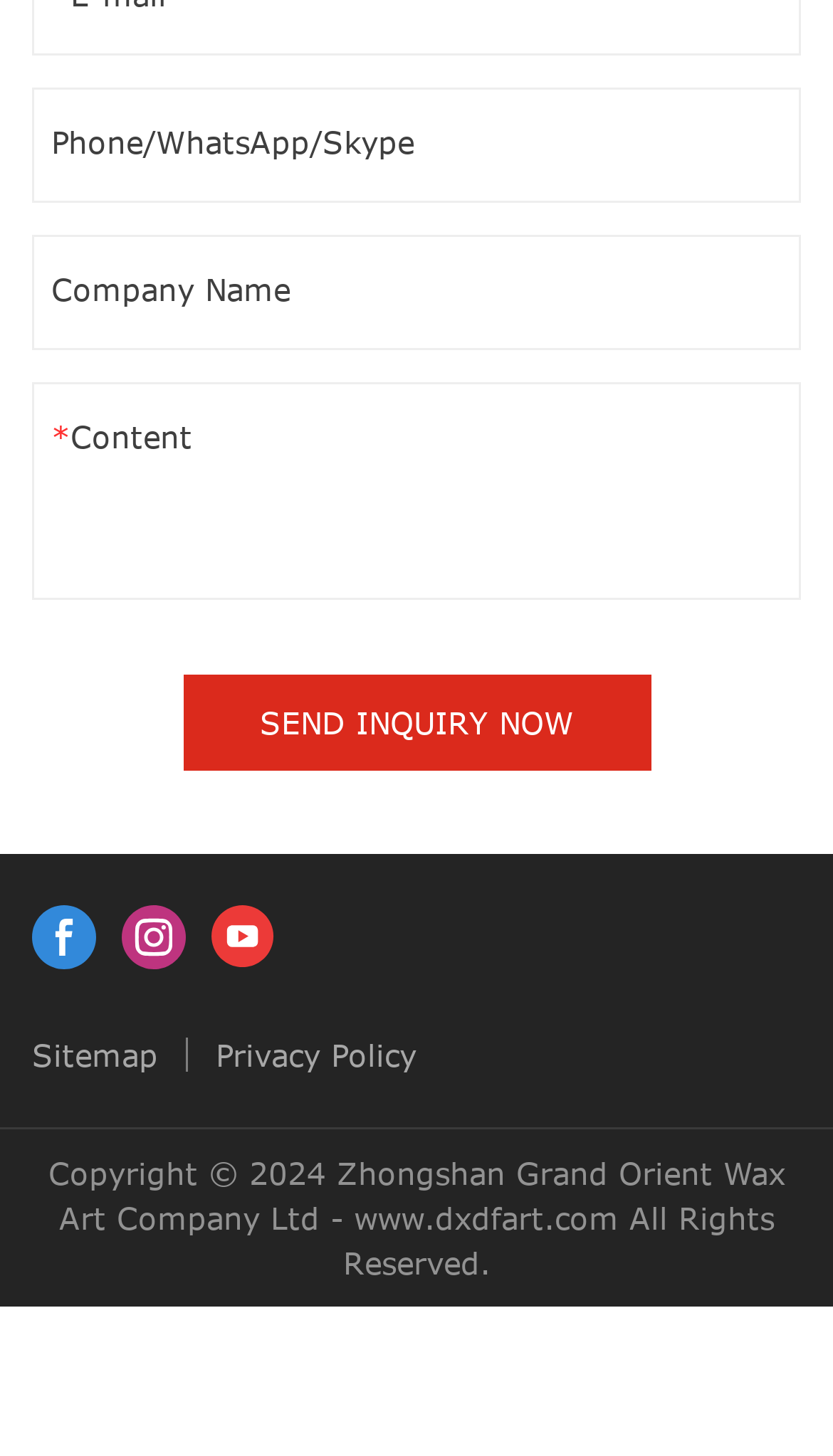What is the name of the company mentioned on the webpage?
Examine the screenshot and reply with a single word or phrase.

Zhongshan Grand Orient Wax Art Company Ltd